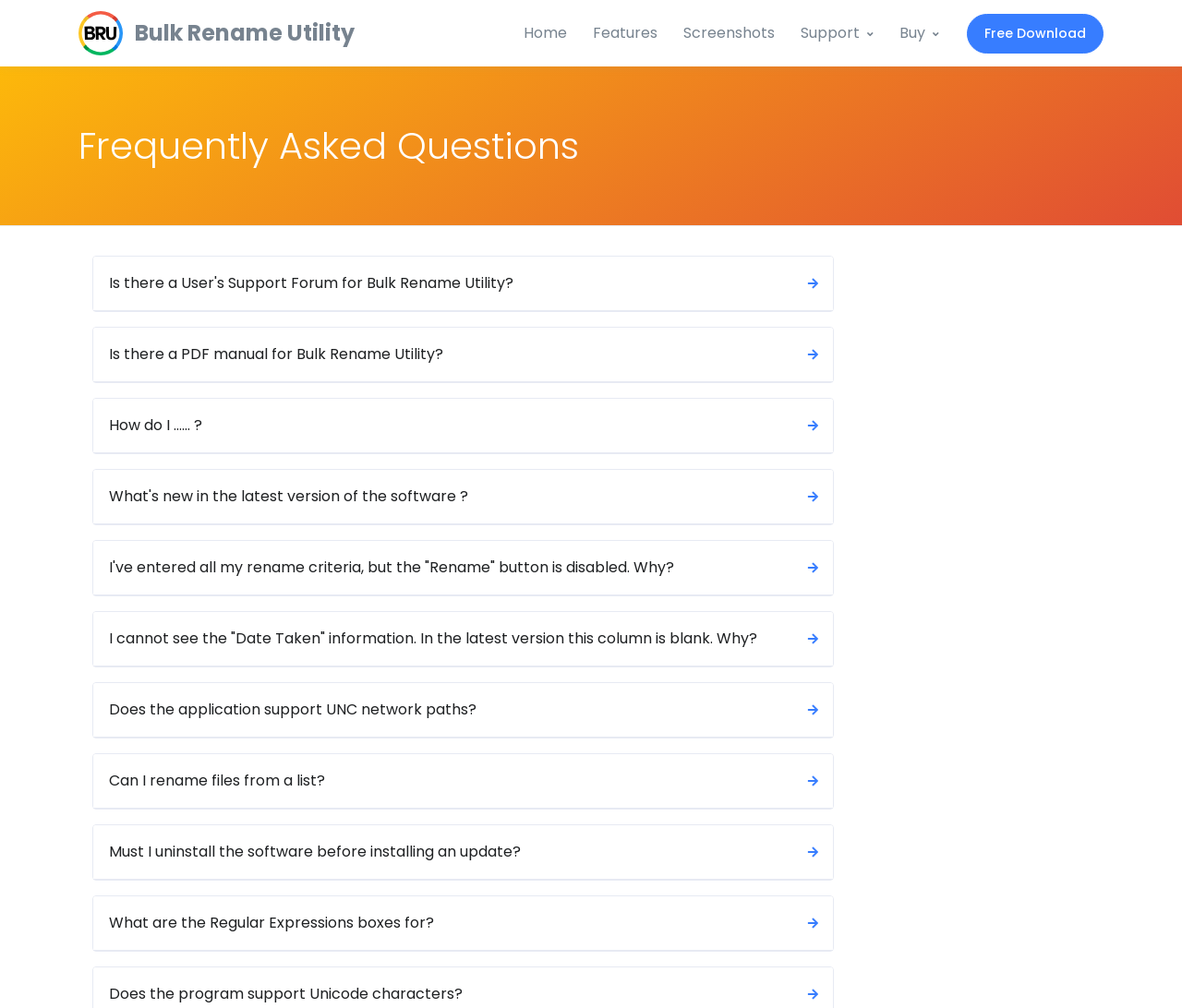Is there a PDF manual available for the software?
Ensure your answer is thorough and detailed.

One of the FAQs asks 'Is there a PDF manual for Bulk Rename Utility?' and has a button next to it. This suggests that the answer is yes, and users can find more information by clicking on the button.